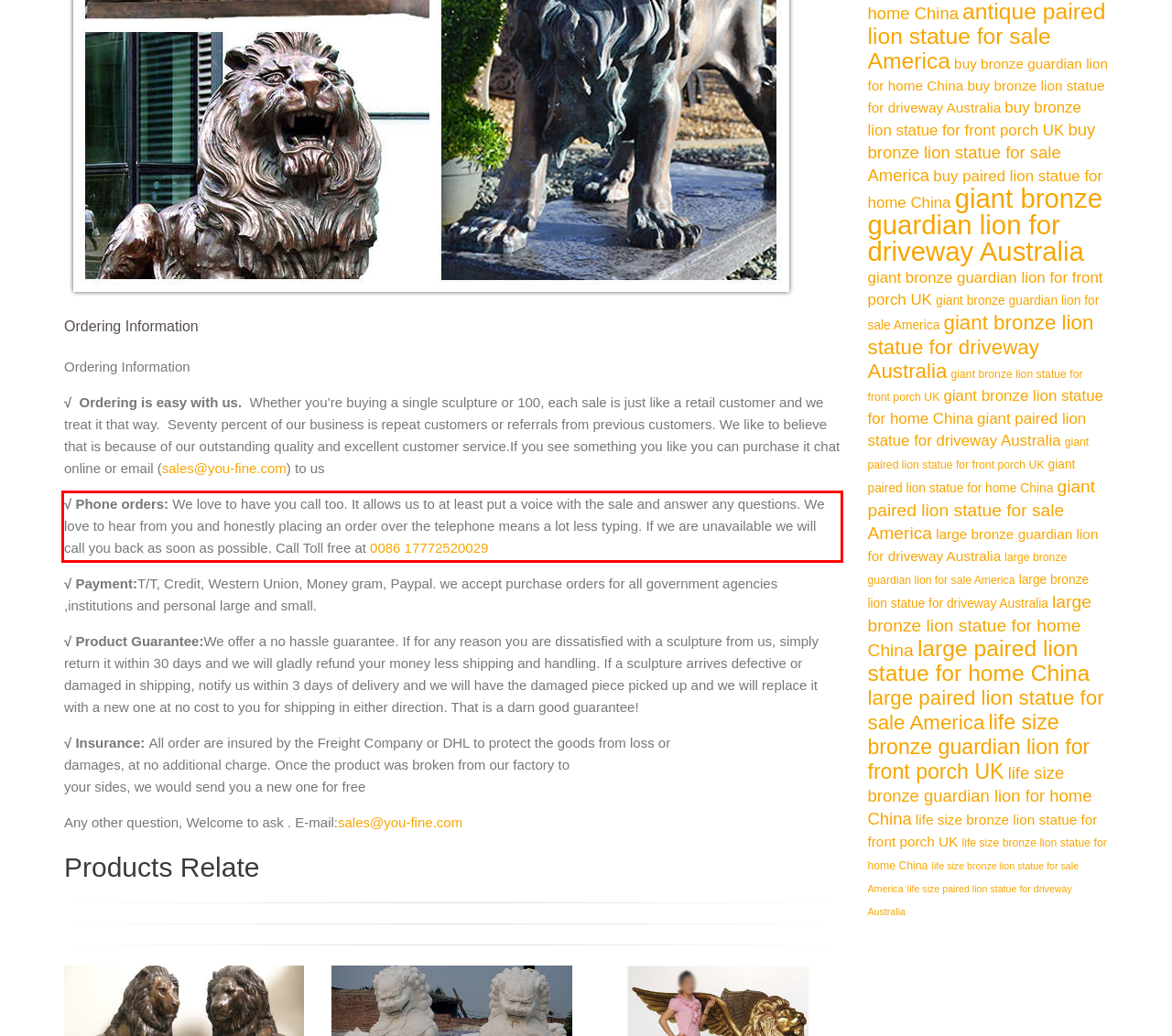Using OCR, extract the text content found within the red bounding box in the given webpage screenshot.

√ Phone orders: We love to have you call too. It allows us to at least put a voice with the sale and answer any questions. We love to hear from you and honestly placing an order over the telephone means a lot less typing. If we are unavailable we will call you back as soon as possible. Call Toll free at 0086 17772520029